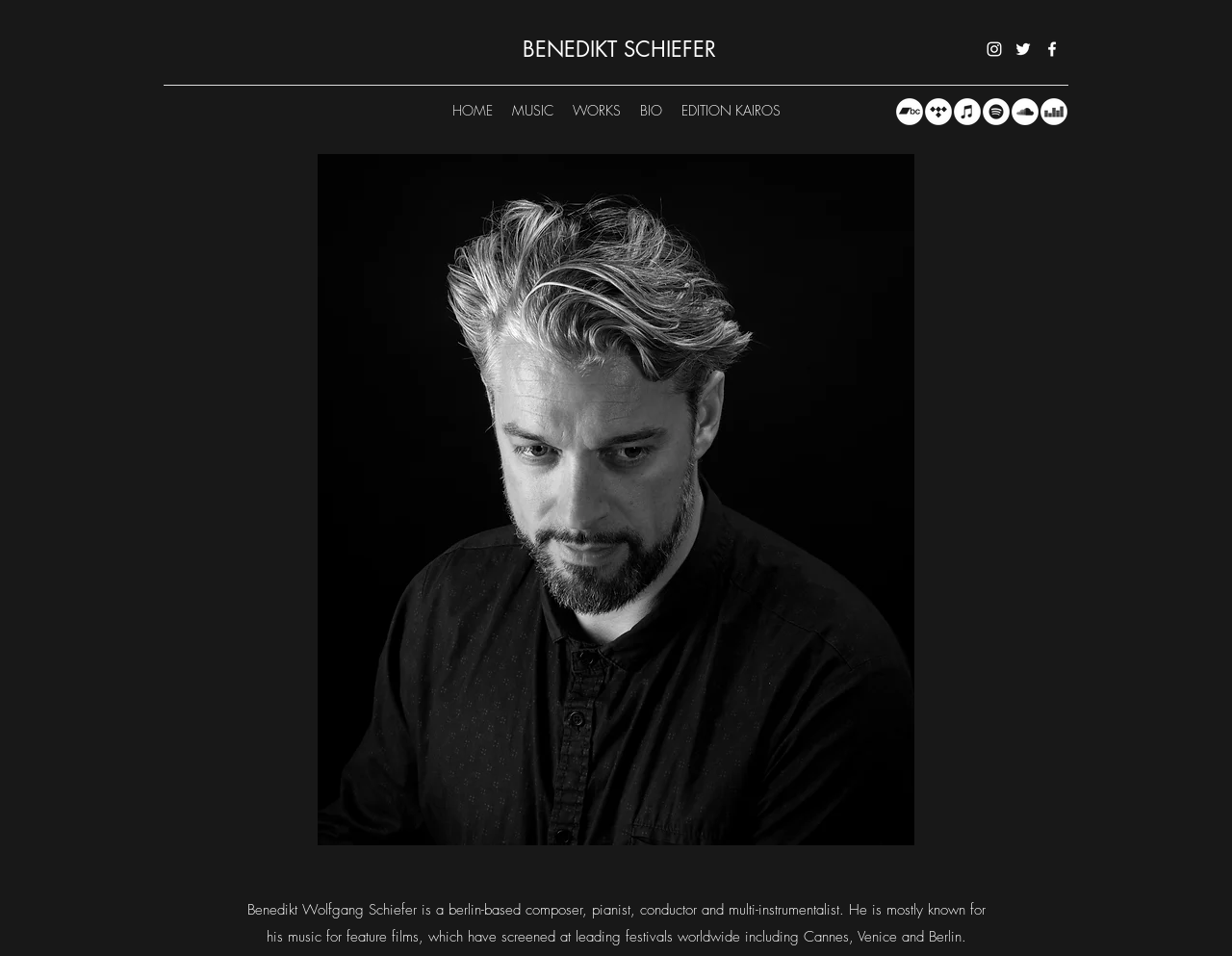Please find the bounding box for the UI component described as follows: "EDITION KAIROS".

[0.545, 0.101, 0.641, 0.131]